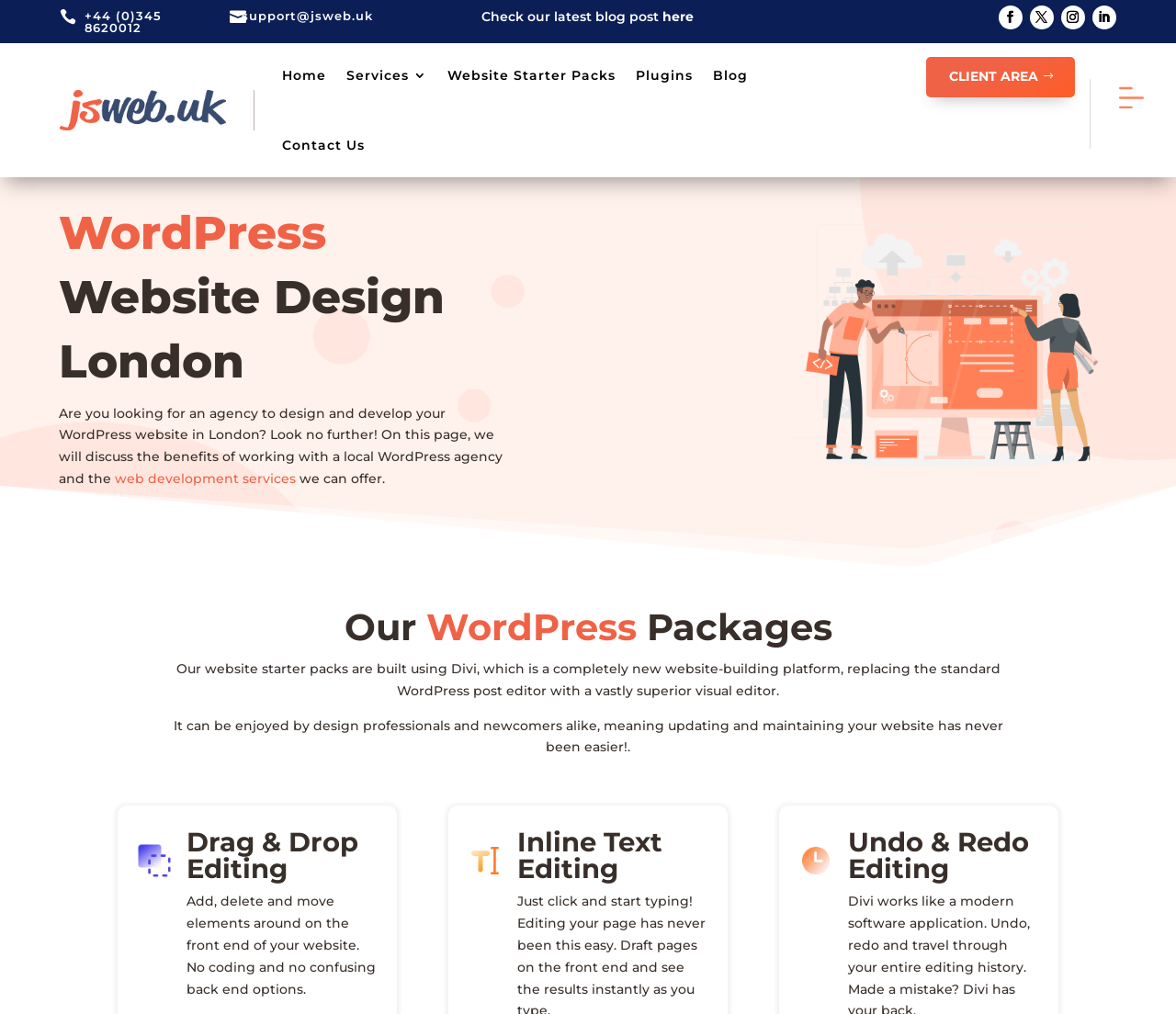Determine the bounding box coordinates of the clickable element to achieve the following action: 'Check the latest blog post'. Provide the coordinates as four float values between 0 and 1, formatted as [left, top, right, bottom].

[0.41, 0.008, 0.564, 0.024]